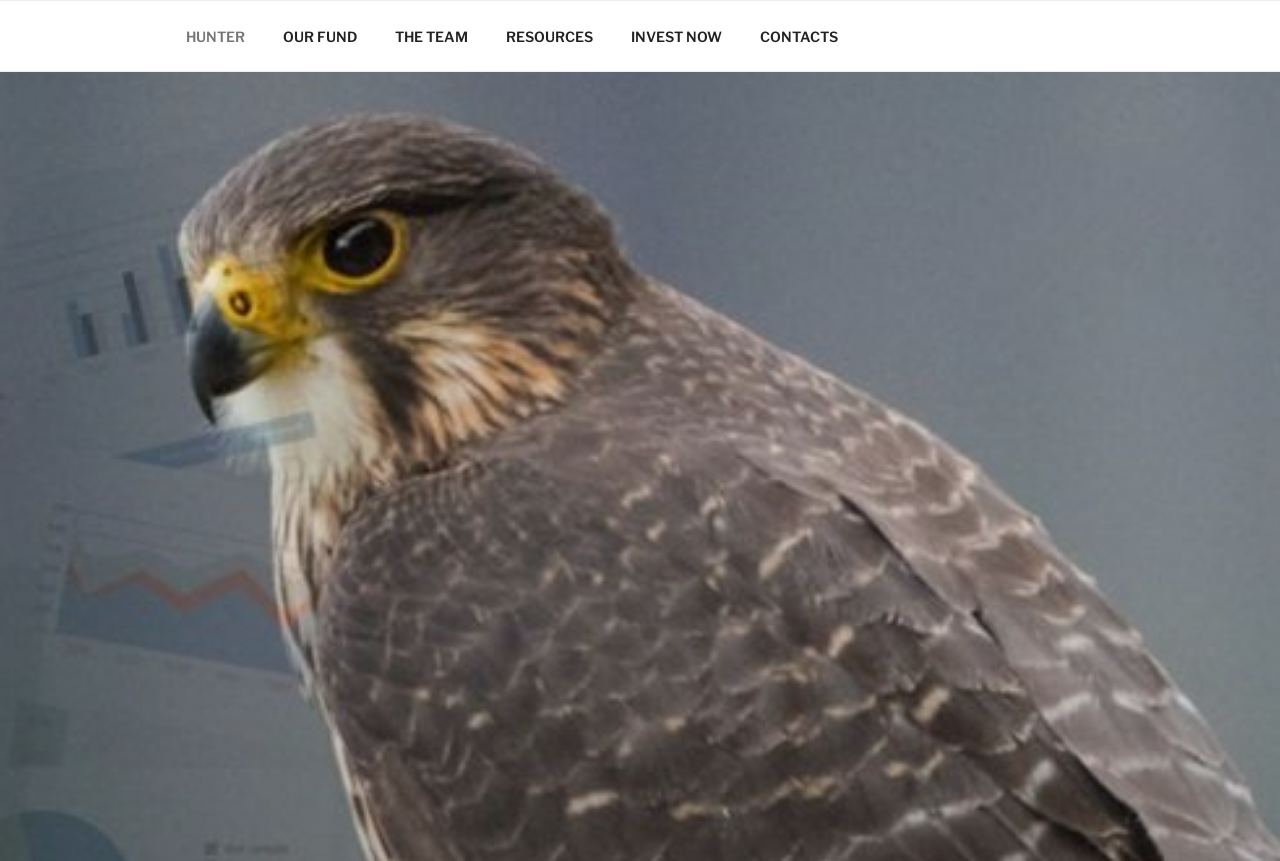Generate an in-depth caption that captures all aspects of the webpage.

The webpage is titled "Hunter – Investment Funds" and features a top menu navigation bar that spans across the top of the page, taking up about 87% of the width. The navigation bar contains six links, arranged horizontally from left to right, each with a distinct label: "HUNTER", "OUR FUND", "THE TEAM", "RESOURCES", "INVEST NOW", and "CONTACTS". The links are evenly spaced and take up a small portion of the page's height, located near the top.